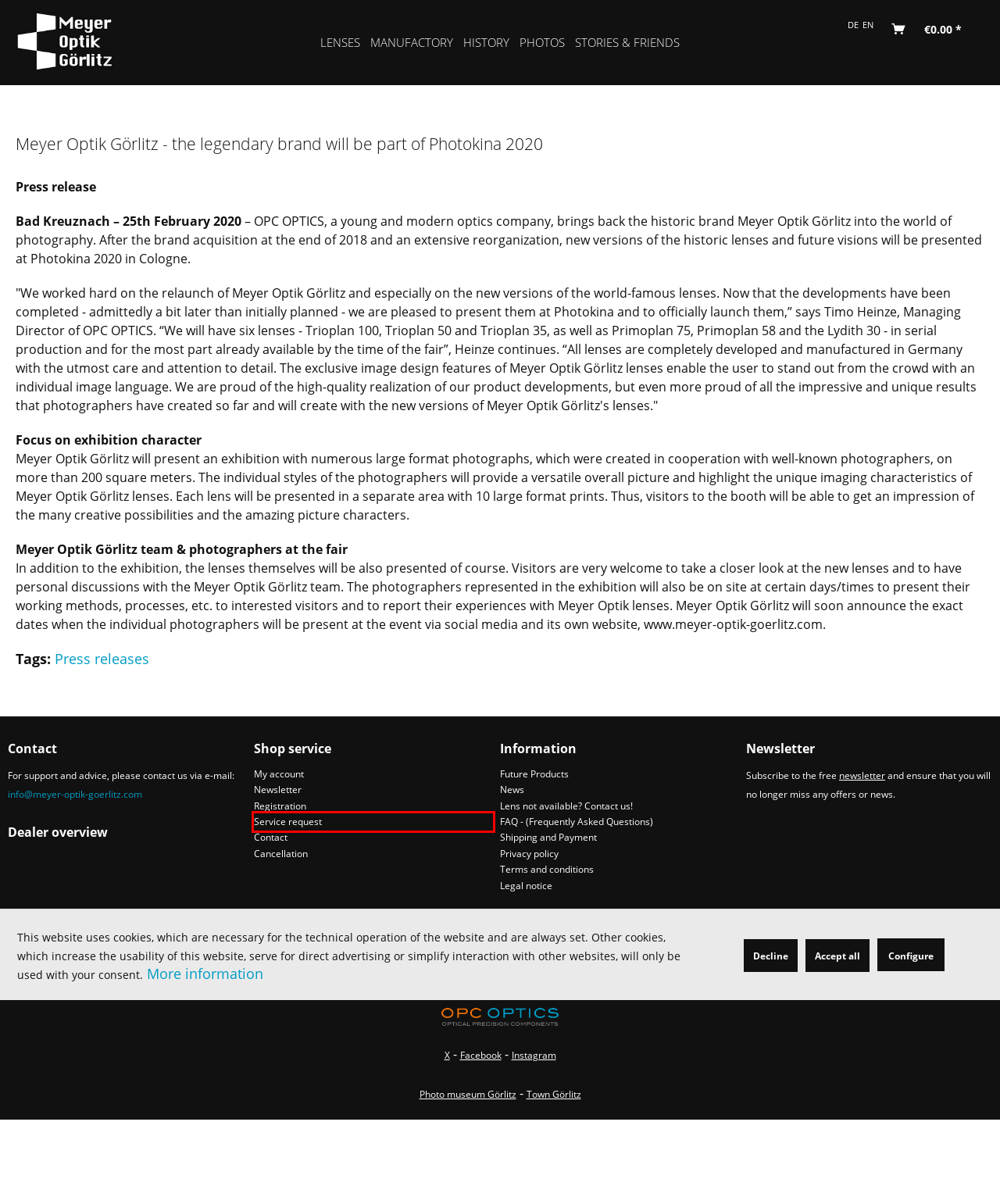Consider the screenshot of a webpage with a red bounding box and select the webpage description that best describes the new page that appears after clicking the element inside the red box. Here are the candidates:
A. News | Meyer Optik Görlitz - Unique lenses with character
B. Görlitzer Fotomuseum » Startseite
C. Meyer Optik Görlitz - Unique lenses with character
D. Service request | Meyer Optik Görlitz - Unique lenses with character
E. The City Görlitz - Experience Görlitz
F. Photos | Meyer Optik Görlitz - Unique lenses with character
G. Legal notice | Meyer Optik Görlitz - Unique lenses with character
H. Shipping and Payment | Meyer Optik Görlitz - Unique lenses with character

D